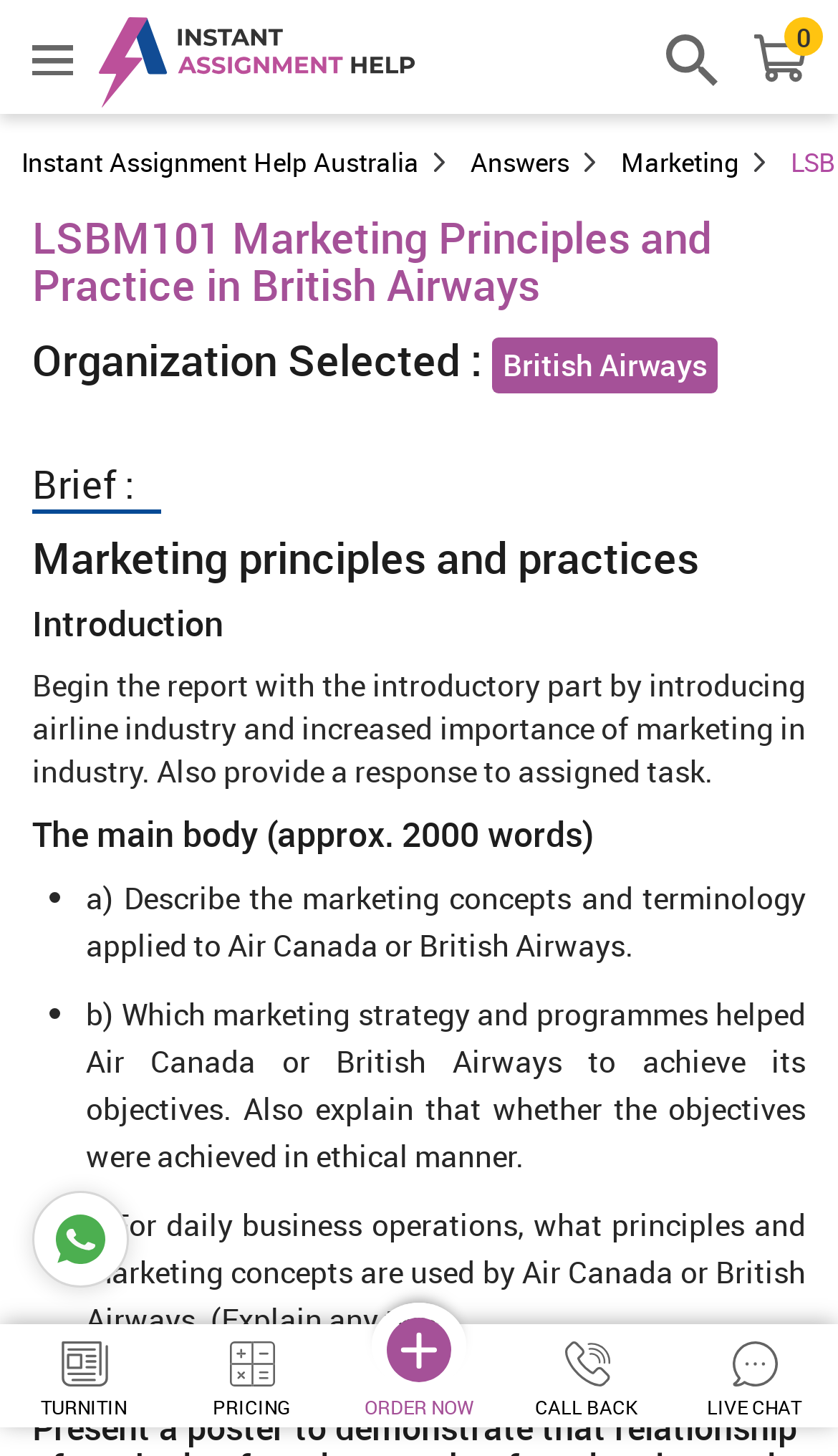Find the bounding box coordinates for the element that must be clicked to complete the instruction: "Check TURNITIN". The coordinates should be four float numbers between 0 and 1, indicated as [left, top, right, bottom].

[0.008, 0.921, 0.192, 0.976]